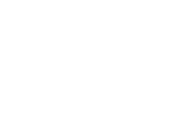Elaborate on the contents of the image in a comprehensive manner.

The image features a stylized depiction of the legal age verification symbol, commonly associated with age-restricted products. This icon is likely utilized on the Smoke Culture U.S.A. website to emphasize the requirement for users to be 21 years or older to access certain content or make purchases. The context suggests a commitment to responsible retail practices, highlighting the importance of complying with legal age restrictions in the sale of tobacco-related products. This visual element plays a significant role in the website's user interface, guiding visitors to adhere to age verification protocols before they proceed with their shopping experience.